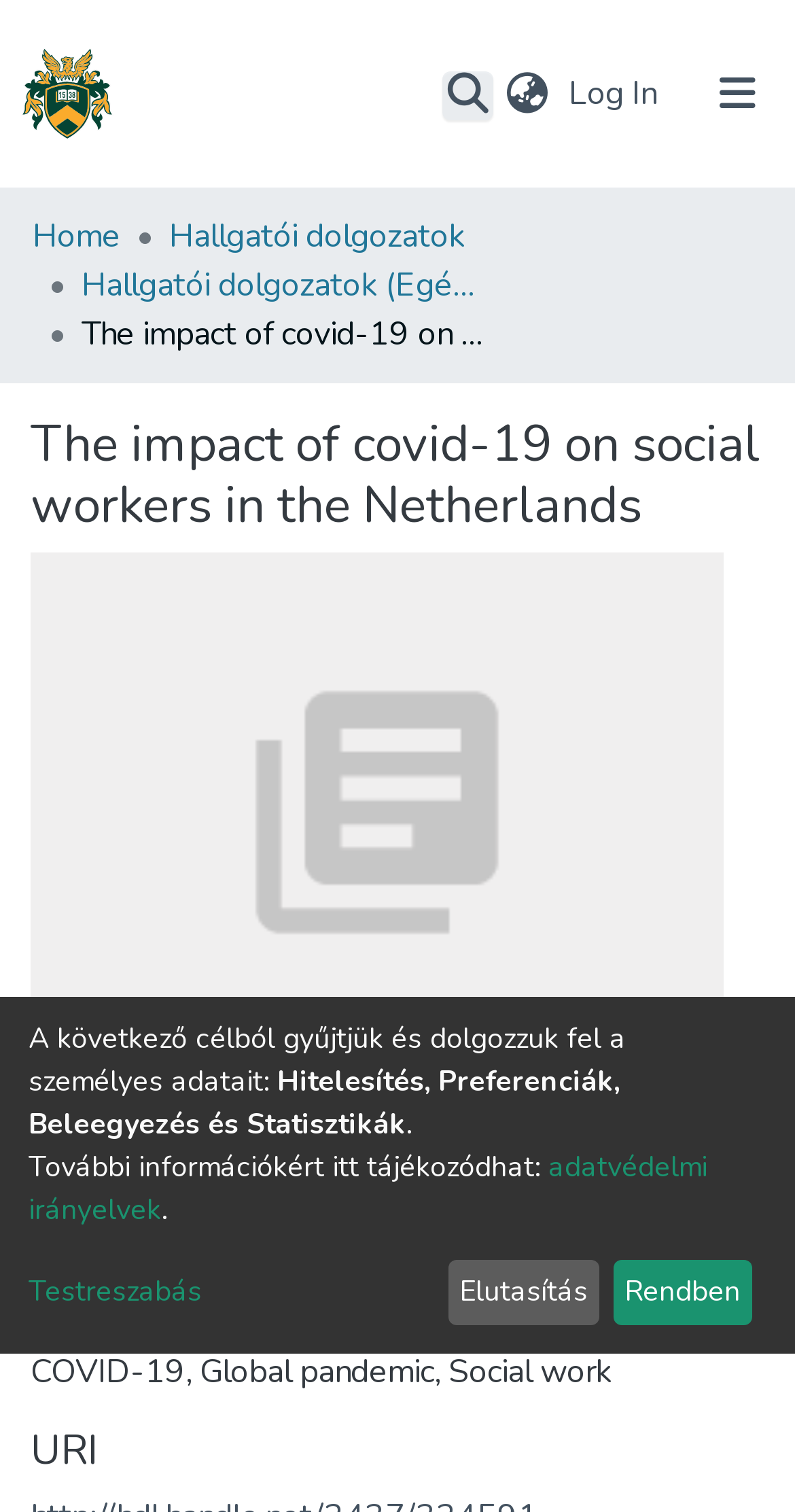Could you provide the bounding box coordinates for the portion of the screen to click to complete this instruction: "View Digital Library"?

[0.245, 0.136, 0.755, 0.19]